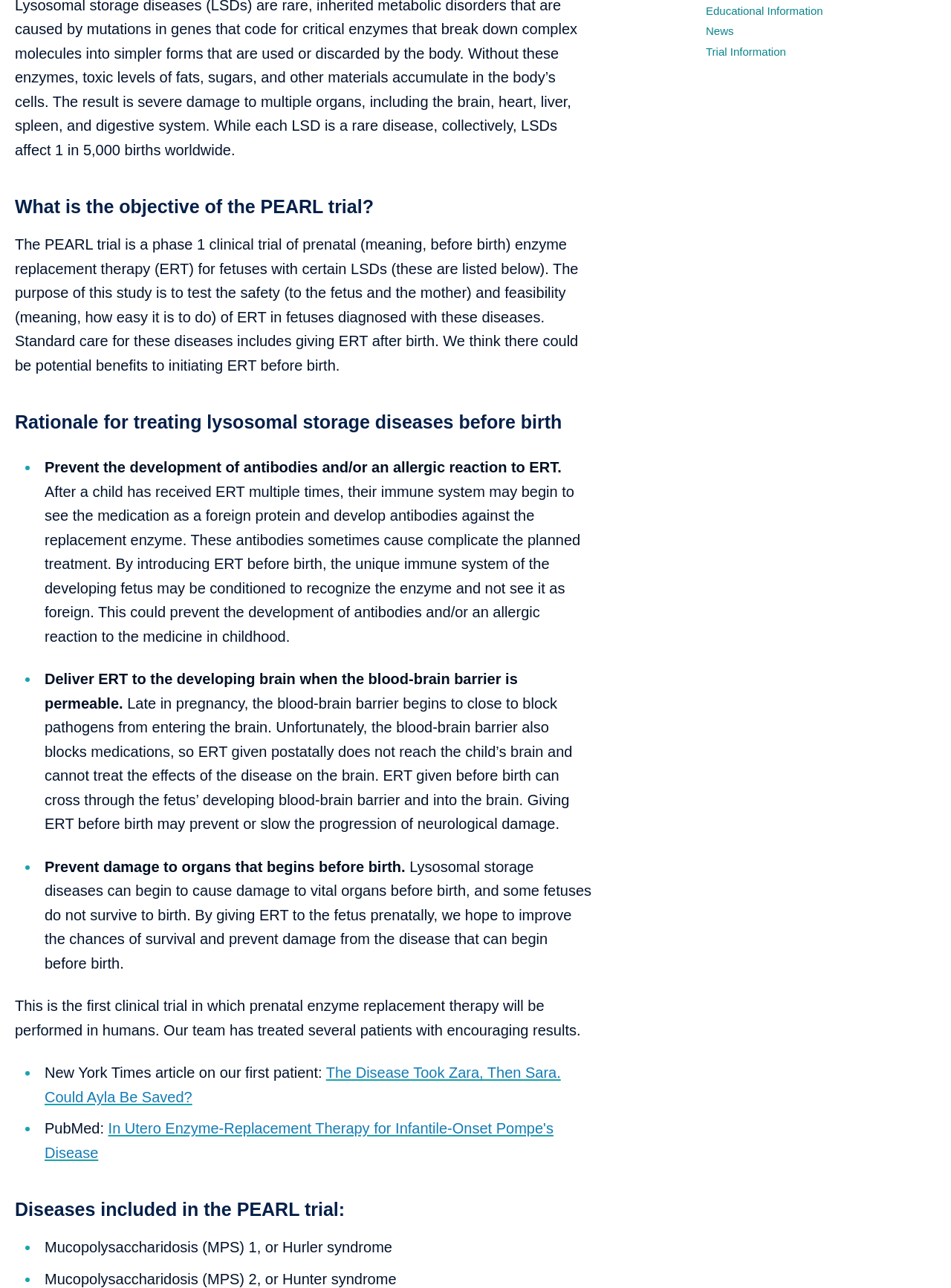Identify the bounding box coordinates of the HTML element based on this description: "YouTube".

[0.889, 0.235, 0.943, 0.246]